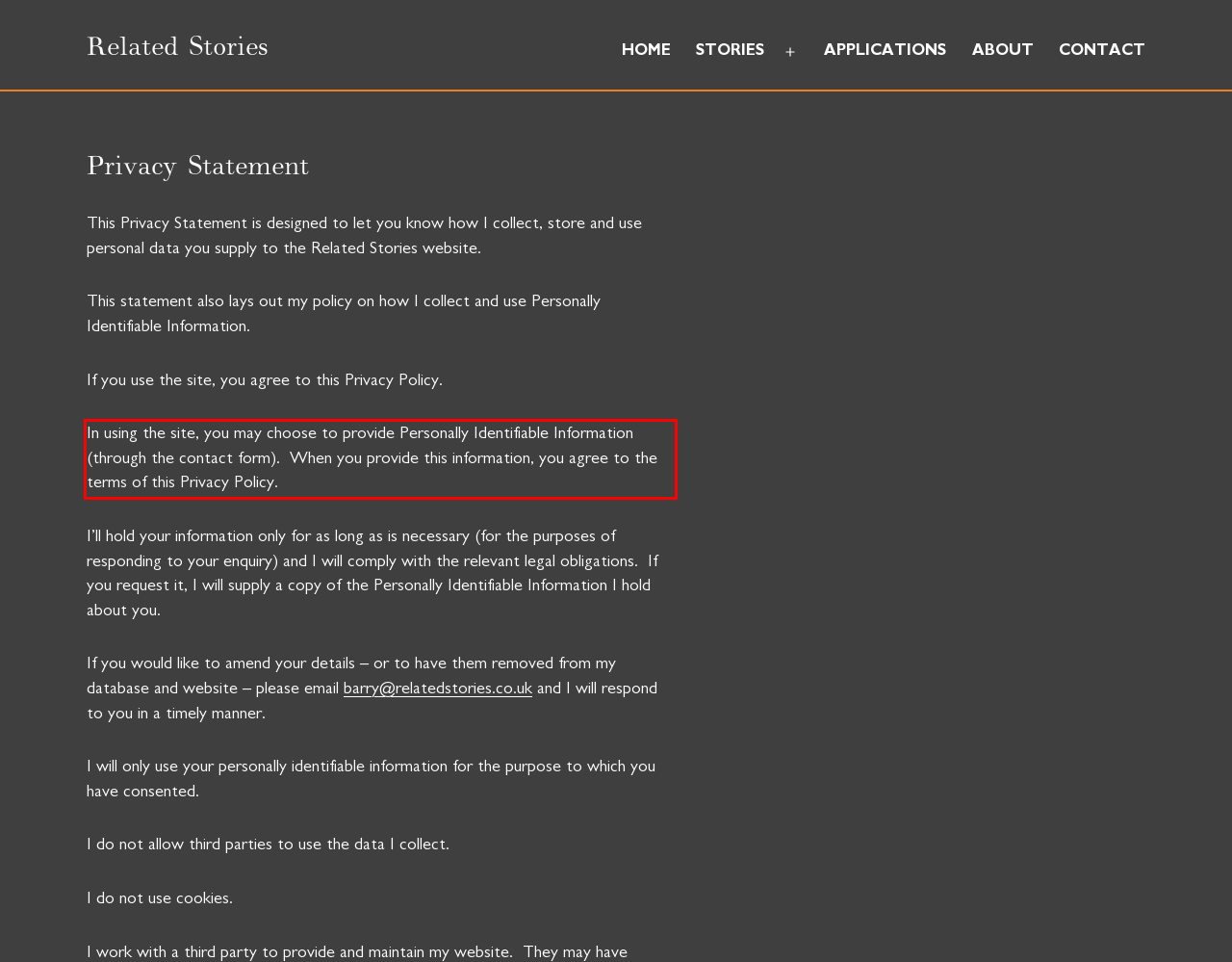There is a UI element on the webpage screenshot marked by a red bounding box. Extract and generate the text content from within this red box.

In using the site, you may choose to provide Personally Identifiable Information (through the contact form). When you provide this information, you agree to the terms of this Privacy Policy.